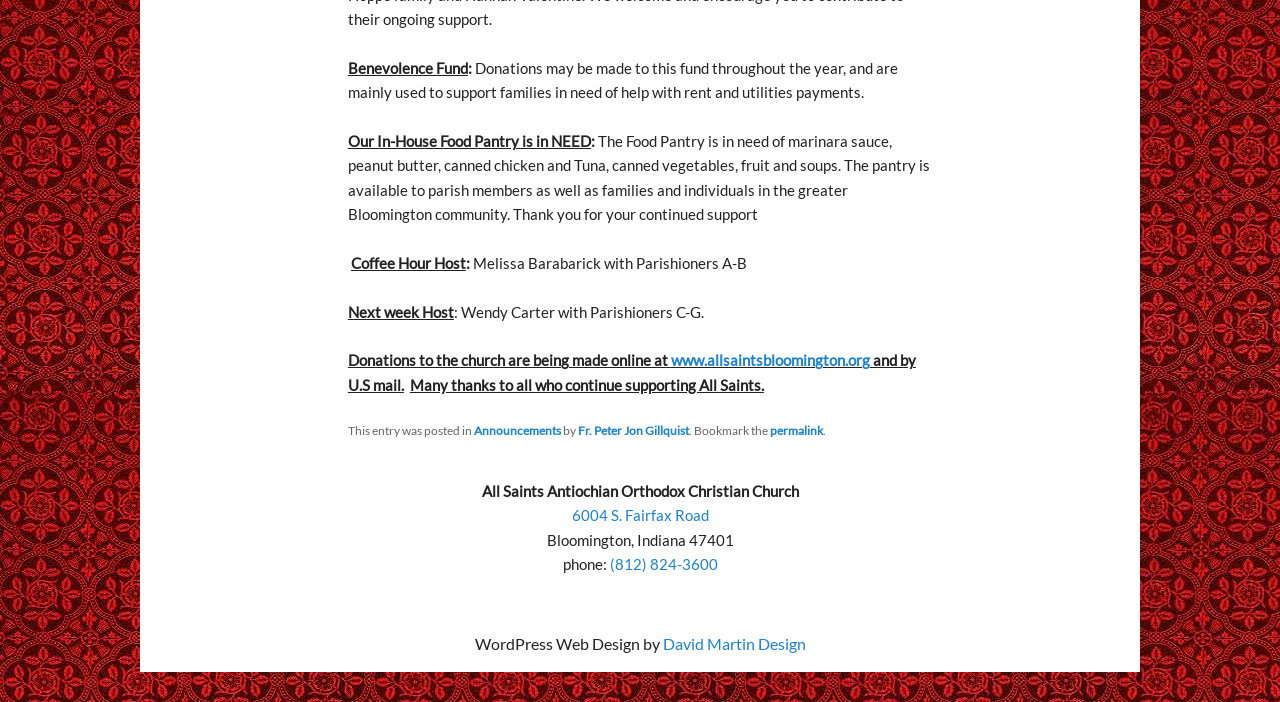What is the name of the church?
Answer the question in as much detail as possible.

I found the answer by looking at the StaticText element with the text 'All Saints Antiochian Orthodox Christian Church' located at [0.376, 0.687, 0.624, 0.712] in the contentinfo section.